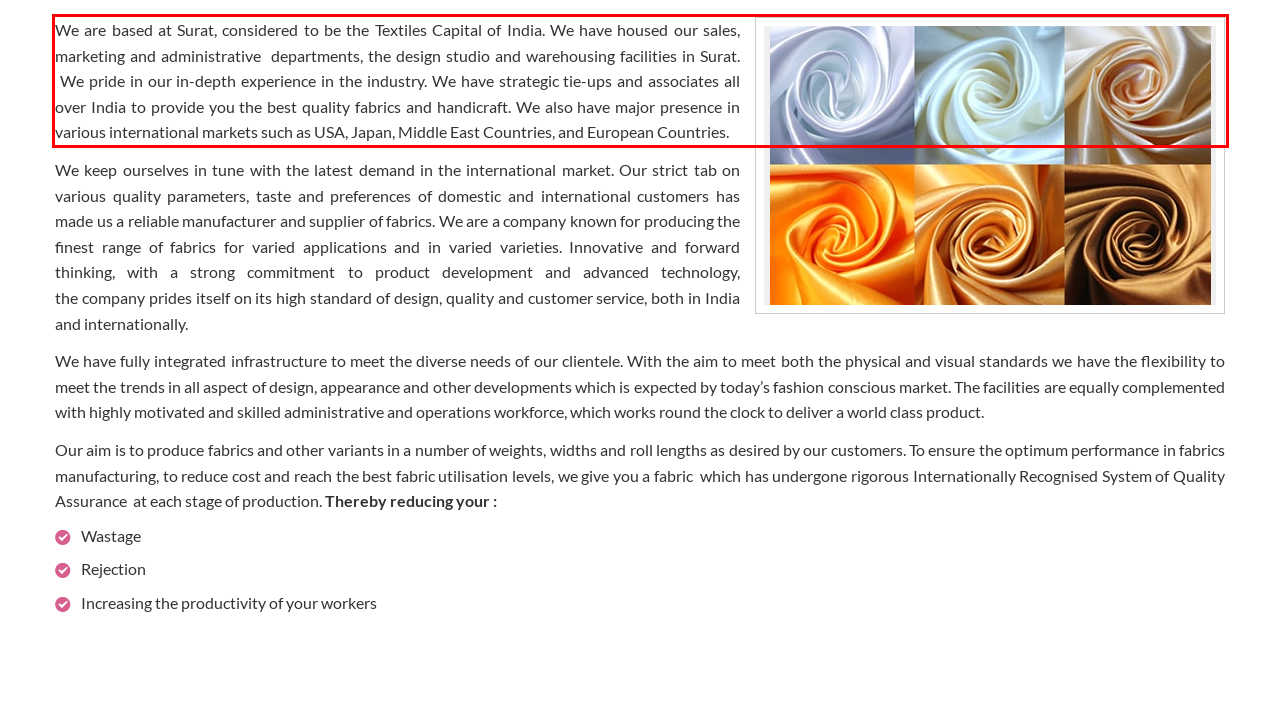Please analyze the provided webpage screenshot and perform OCR to extract the text content from the red rectangle bounding box.

We are based at Surat, considered to be the Textiles Capital of India. We have housed our sales, marketing and administrative departments, the design studio and warehousing facilities in Surat. We pride in our in-depth experience in the industry. We have strategic tie-ups and associates all over India to provide you the best quality fabrics and handicraft. We also have major presence in various international markets such as USA, Japan, Middle East Countries, and European Countries.